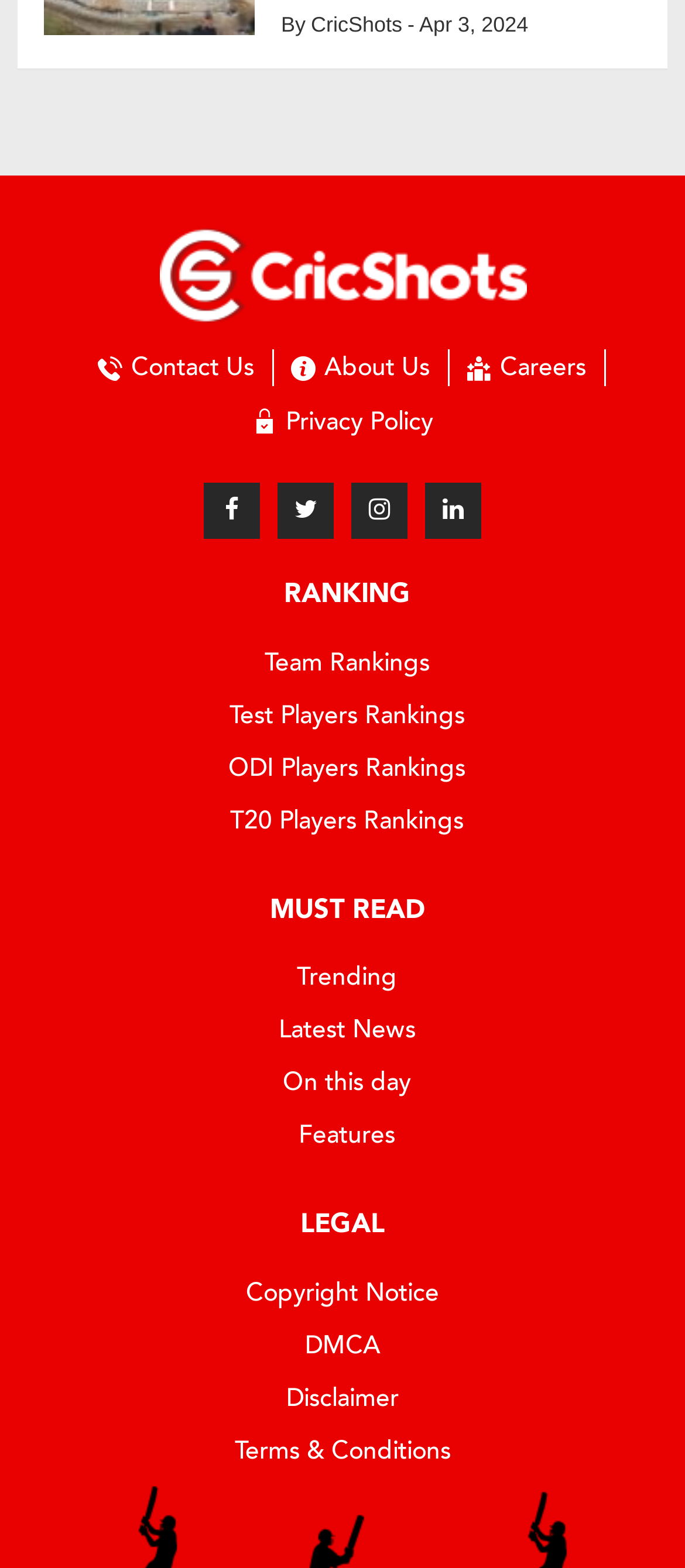Using the provided element description: "← Quarter 2 2008", identify the bounding box coordinates. The coordinates should be four floats between 0 and 1 in the order [left, top, right, bottom].

None